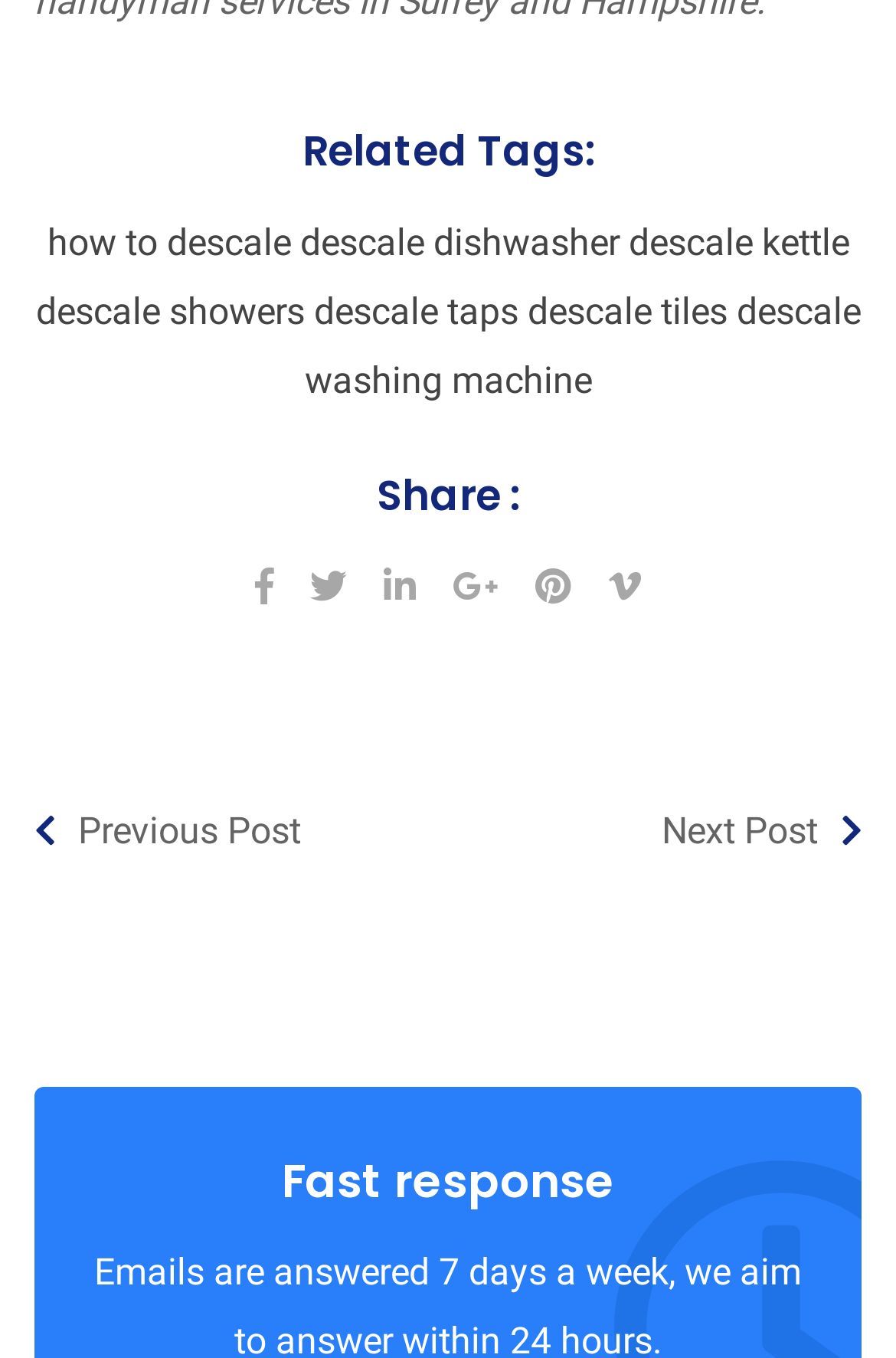What is the last element on the webpage?
Based on the image, provide a one-word or brief-phrase response.

Fast response